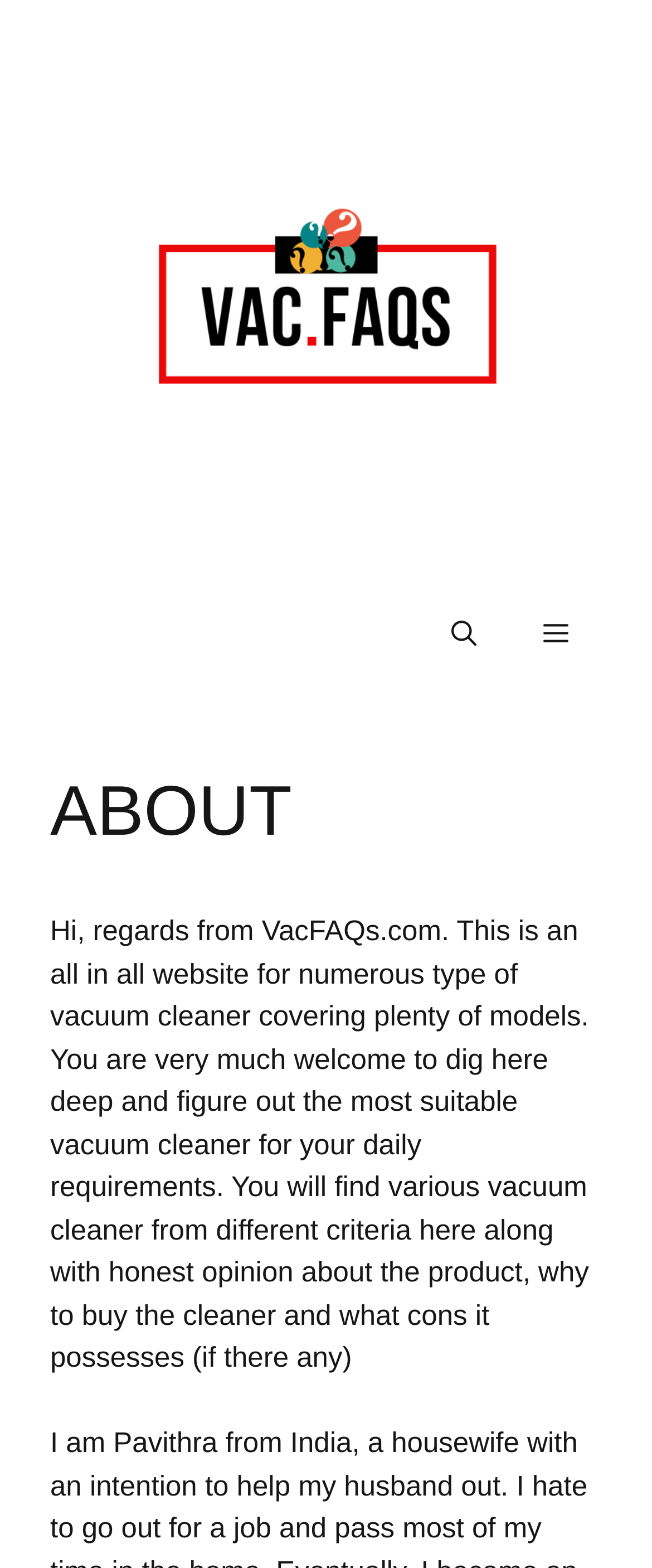What is the name of the website?
Using the image as a reference, answer the question in detail.

The name of the website can be determined by looking at the link element with the text 'VacFaqs – Your Vacuum Resource Blog' which is a child of the banner element with the text 'Site'.